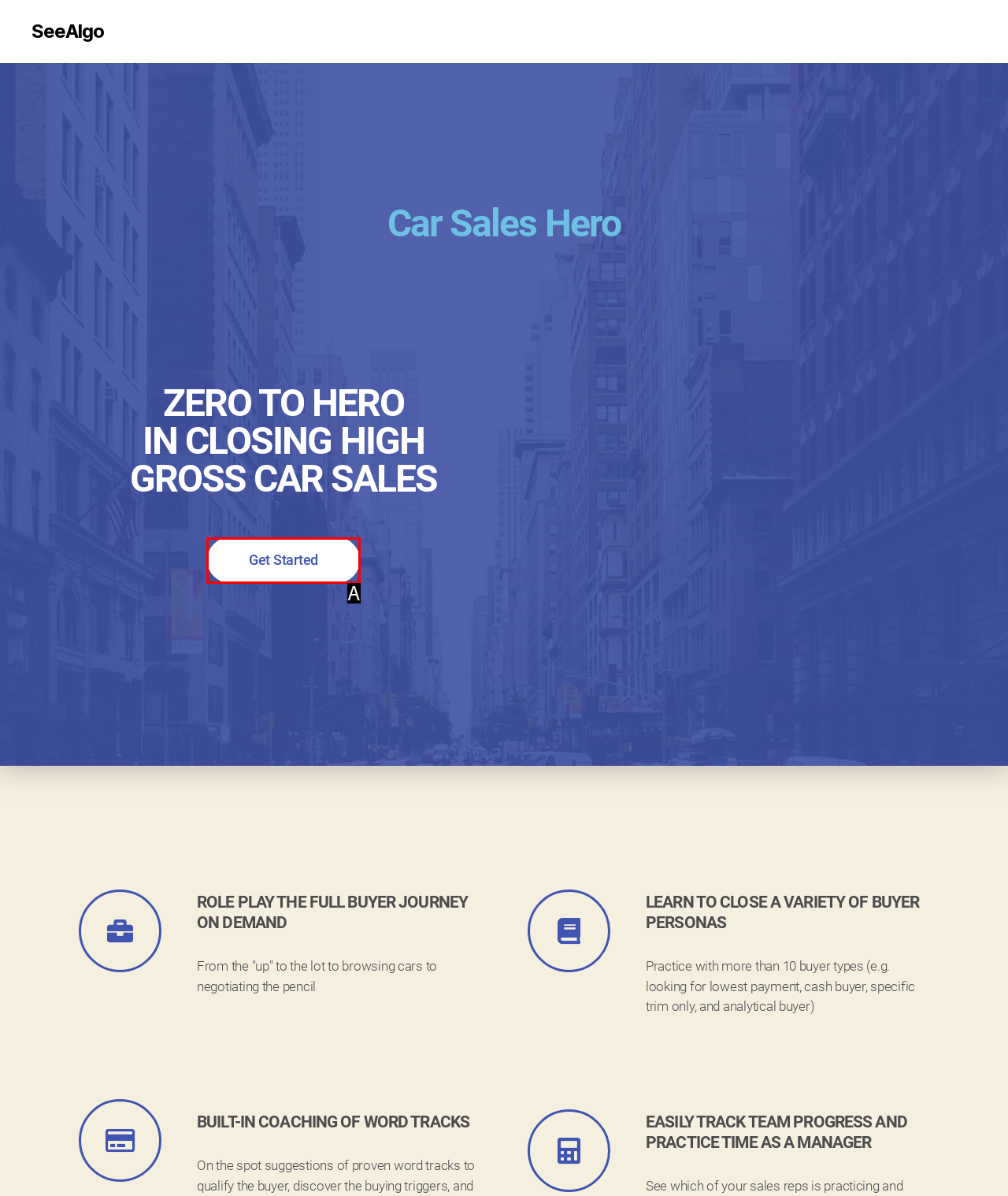Select the letter that corresponds to the UI element described as: Get Started
Answer by providing the letter from the given choices.

A